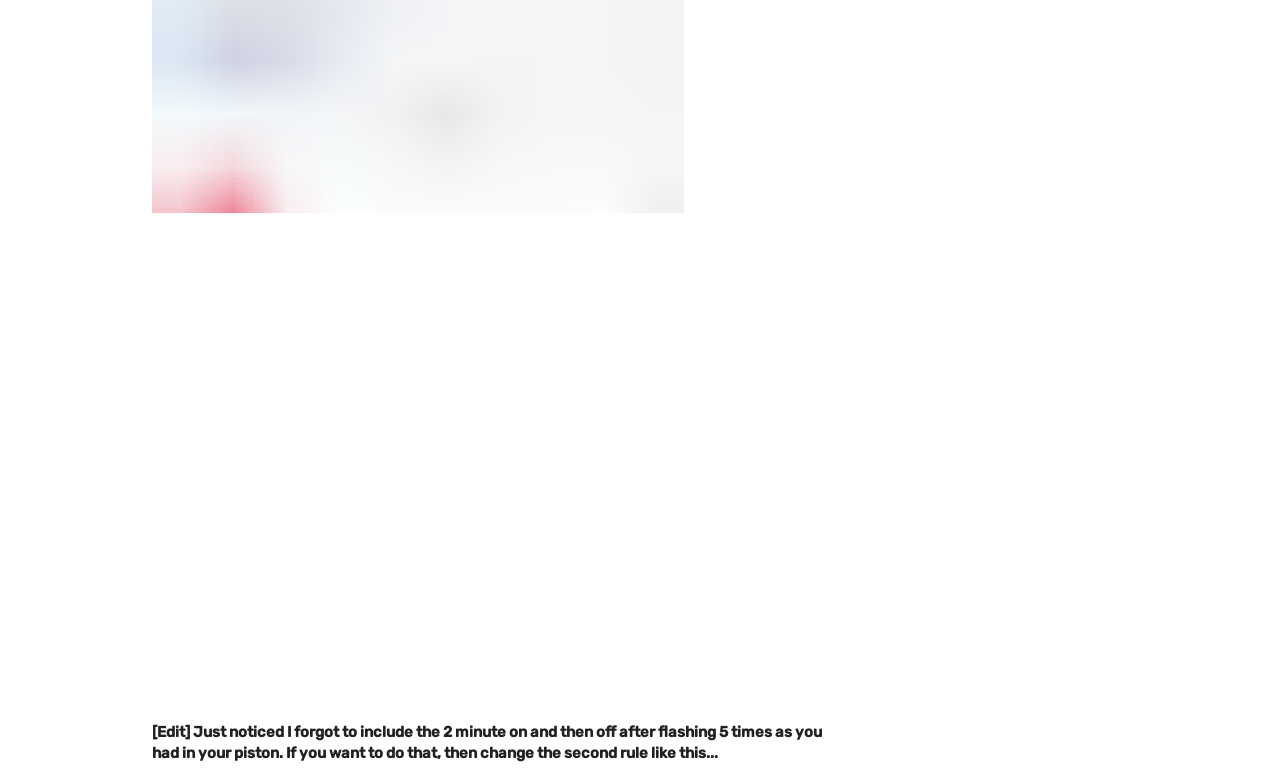Identify the bounding box for the described UI element. Provide the coordinates in (top-left x, top-left y, bottom-right x, bottom-right y) format with values ranging from 0 to 1: title="Join us on Facebook"

[0.817, 0.475, 0.84, 0.5]